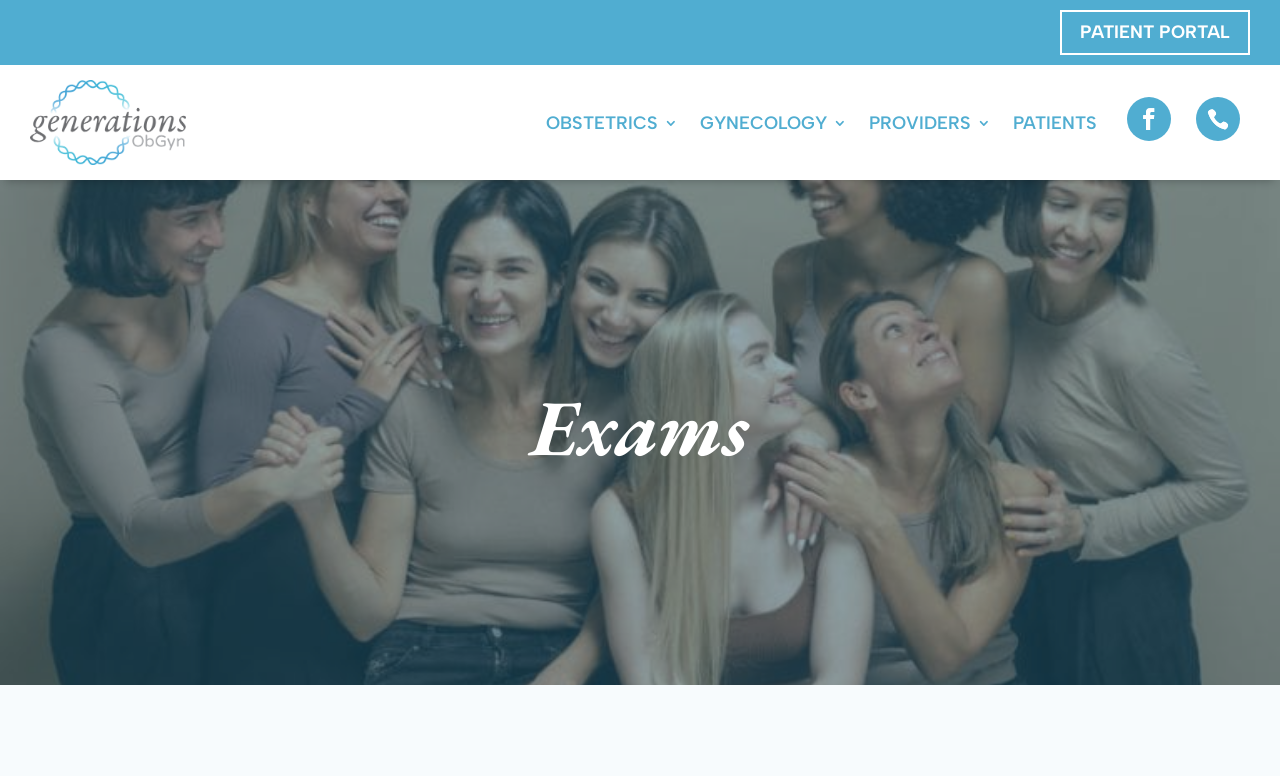What is the main category of exams?
Refer to the image and provide a one-word or short phrase answer.

Obstetrics and Gynecology